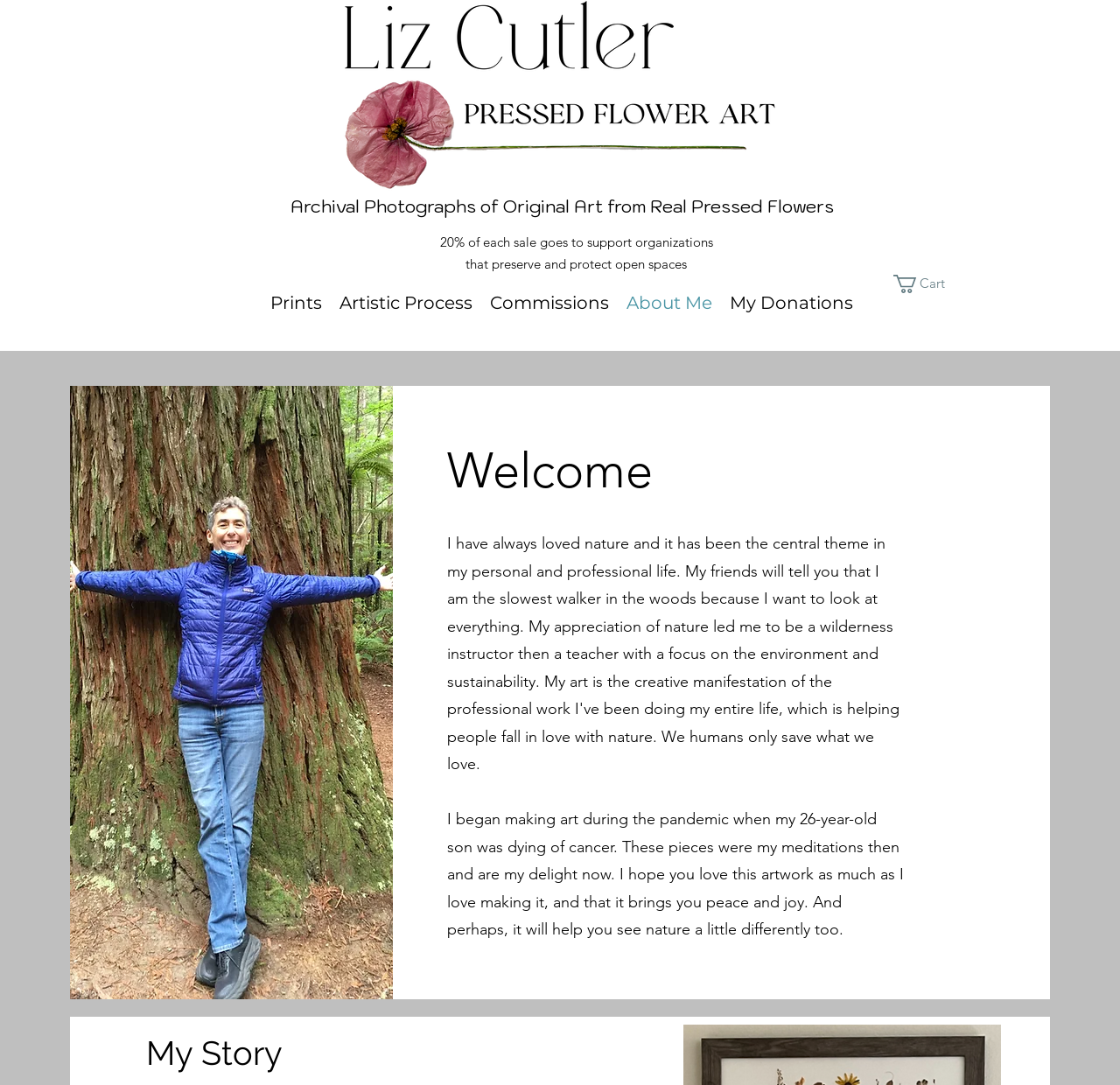Using the description "Interior designers in Gurgaon", locate and provide the bounding box of the UI element.

None